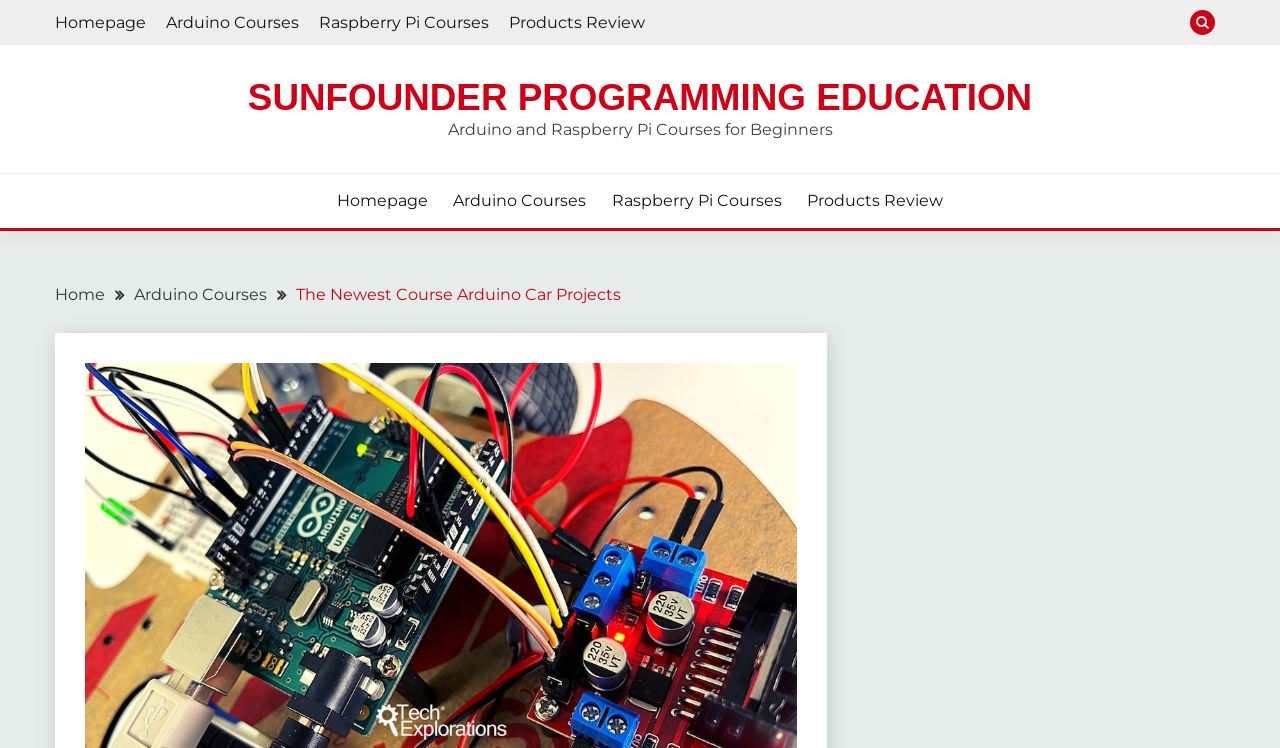From the webpage screenshot, identify the region described by Arduino Courses. Provide the bounding box coordinates as (top-left x, top-left y, bottom-right x, bottom-right y), with each value being a floating point number between 0 and 1.

[0.13, 0.017, 0.234, 0.042]